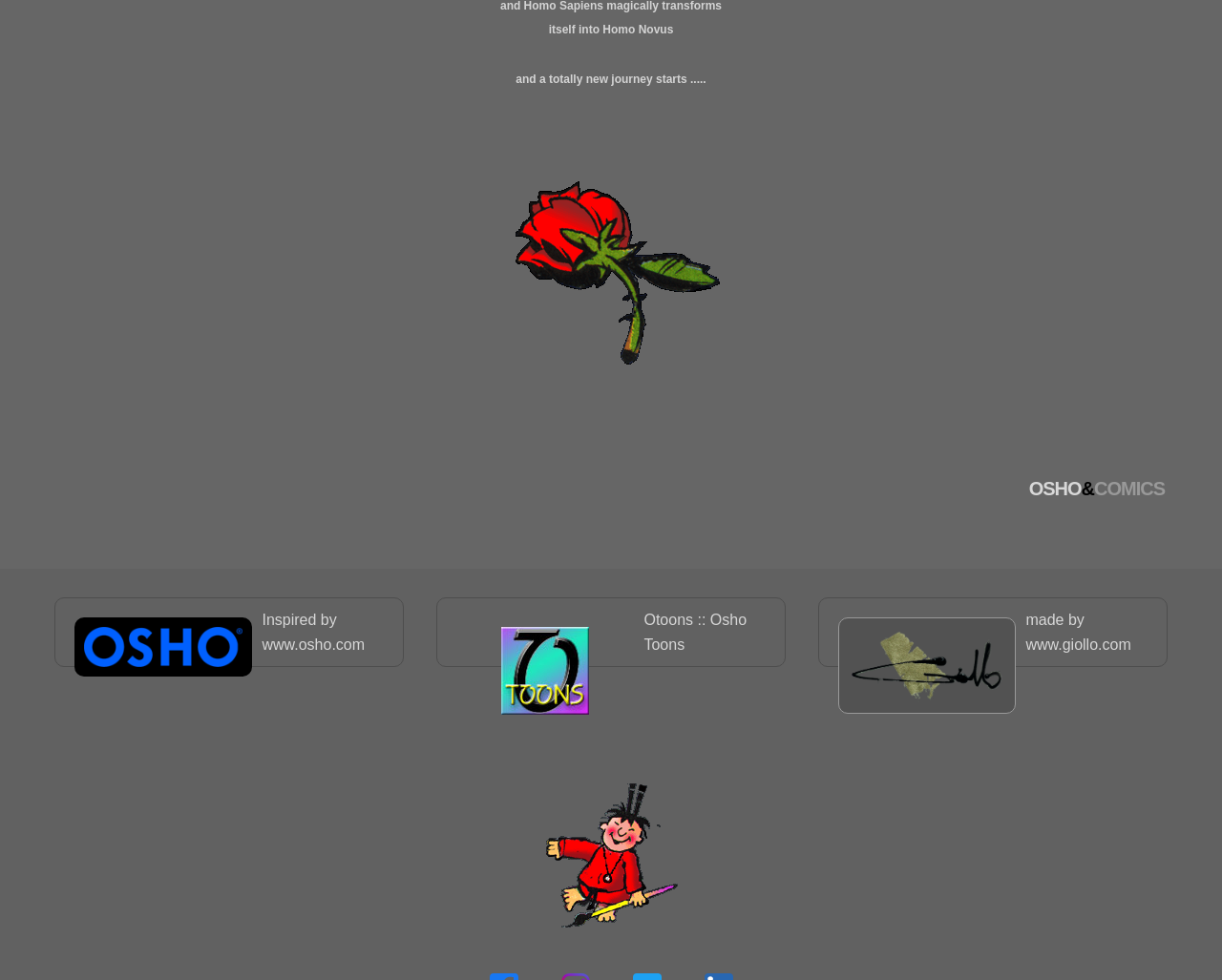Provide the bounding box coordinates of the HTML element described as: "made by www.giollo.com". The bounding box coordinates should be four float numbers between 0 and 1, i.e., [left, top, right, bottom].

[0.839, 0.624, 0.926, 0.666]